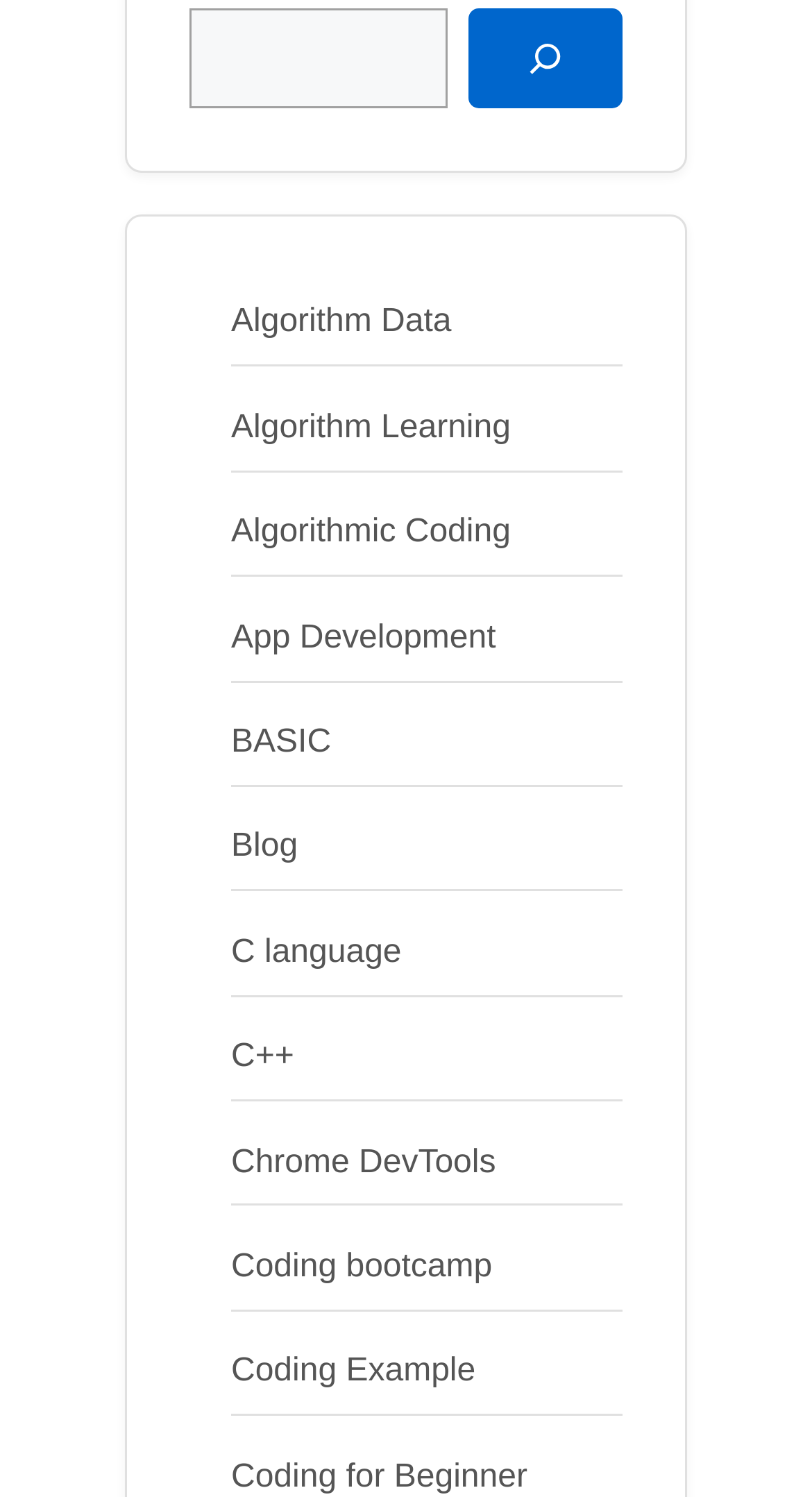Pinpoint the bounding box coordinates of the clickable area necessary to execute the following instruction: "learn about C language". The coordinates should be given as four float numbers between 0 and 1, namely [left, top, right, bottom].

[0.285, 0.624, 0.494, 0.648]